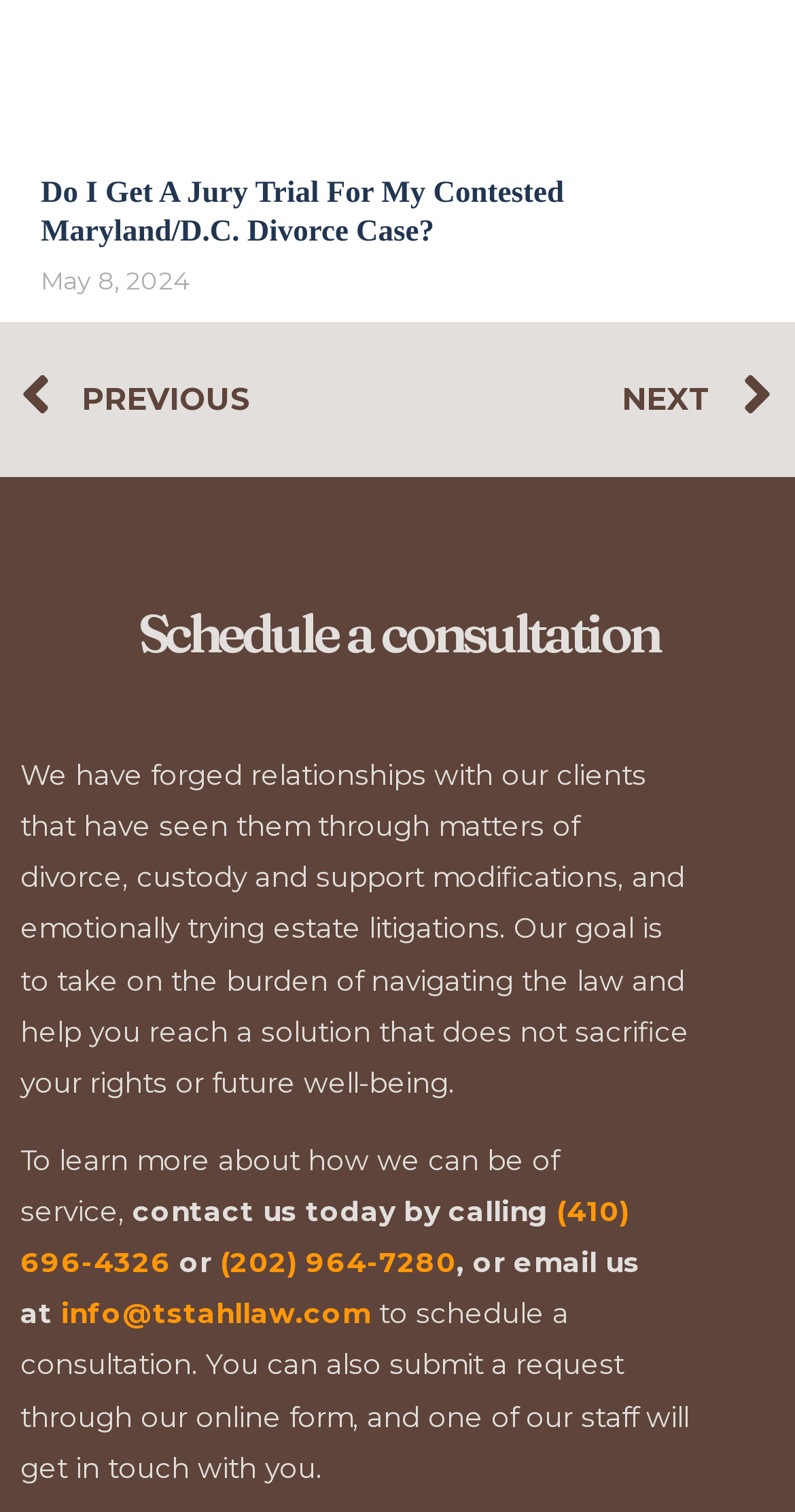Using the description: "(410) 696-4326", determine the UI element's bounding box coordinates. Ensure the coordinates are in the format of four float numbers between 0 and 1, i.e., [left, top, right, bottom].

[0.026, 0.79, 0.792, 0.846]